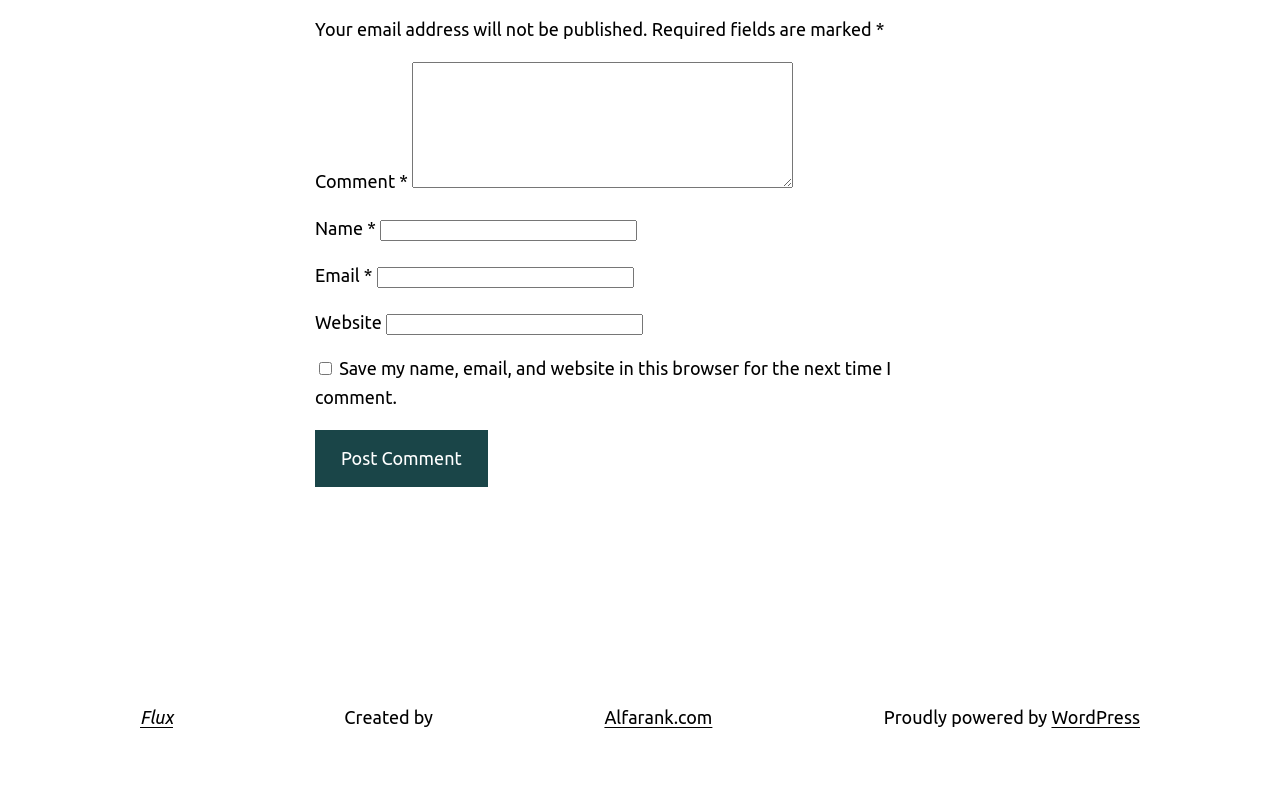What is the label of the first input field?
Using the visual information, reply with a single word or short phrase.

Comment